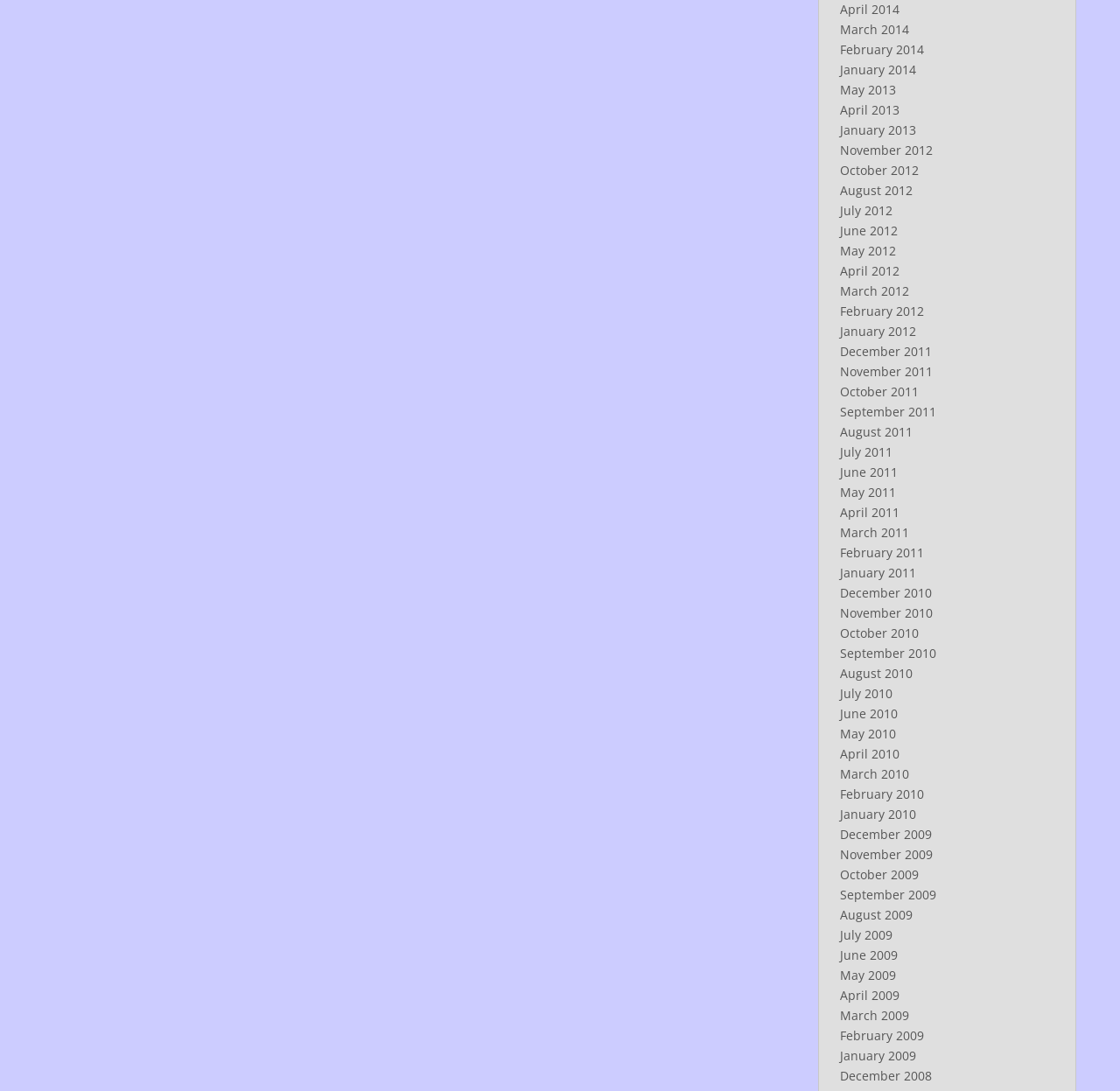Can you show the bounding box coordinates of the region to click on to complete the task described in the instruction: "View December 2008 archives"?

[0.75, 0.978, 0.832, 0.994]